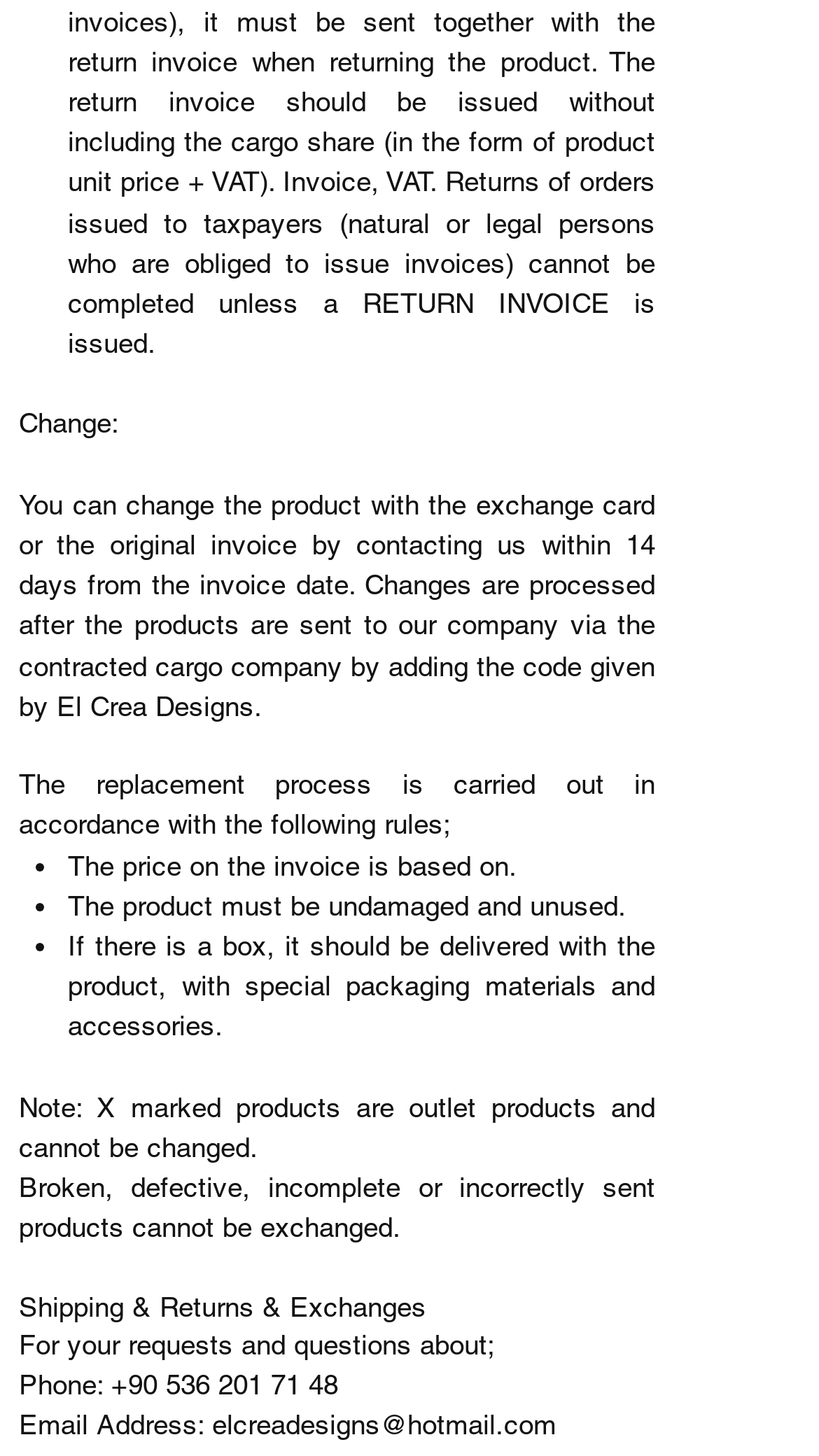Can outlet products be changed?
Based on the image, answer the question with as much detail as possible.

The webpage specifically notes that X marked products are outlet products and cannot be changed, implying that they are not eligible for exchange.